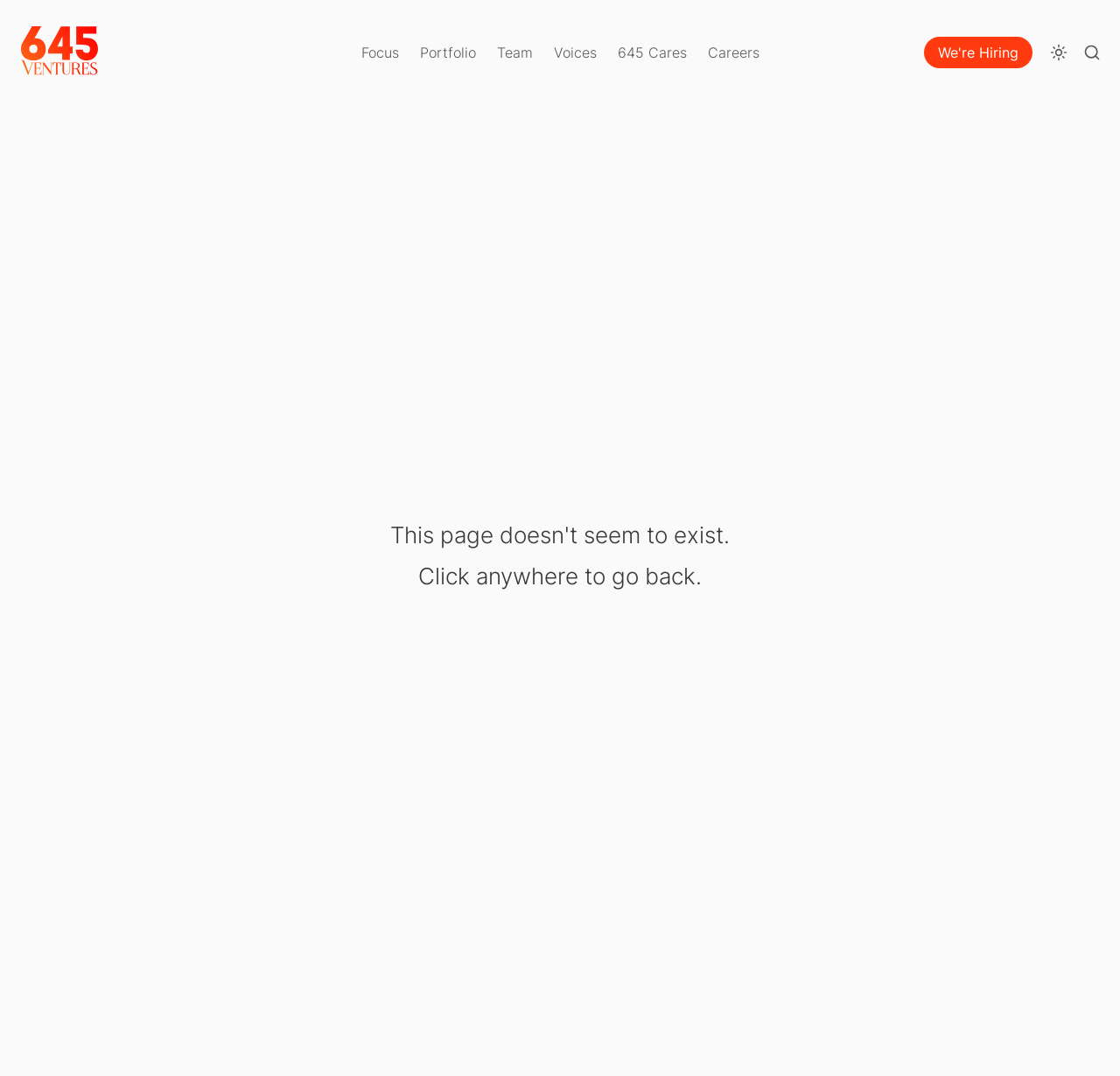Identify the bounding box for the described UI element: "645 Cares".

[0.542, 0.028, 0.622, 0.07]